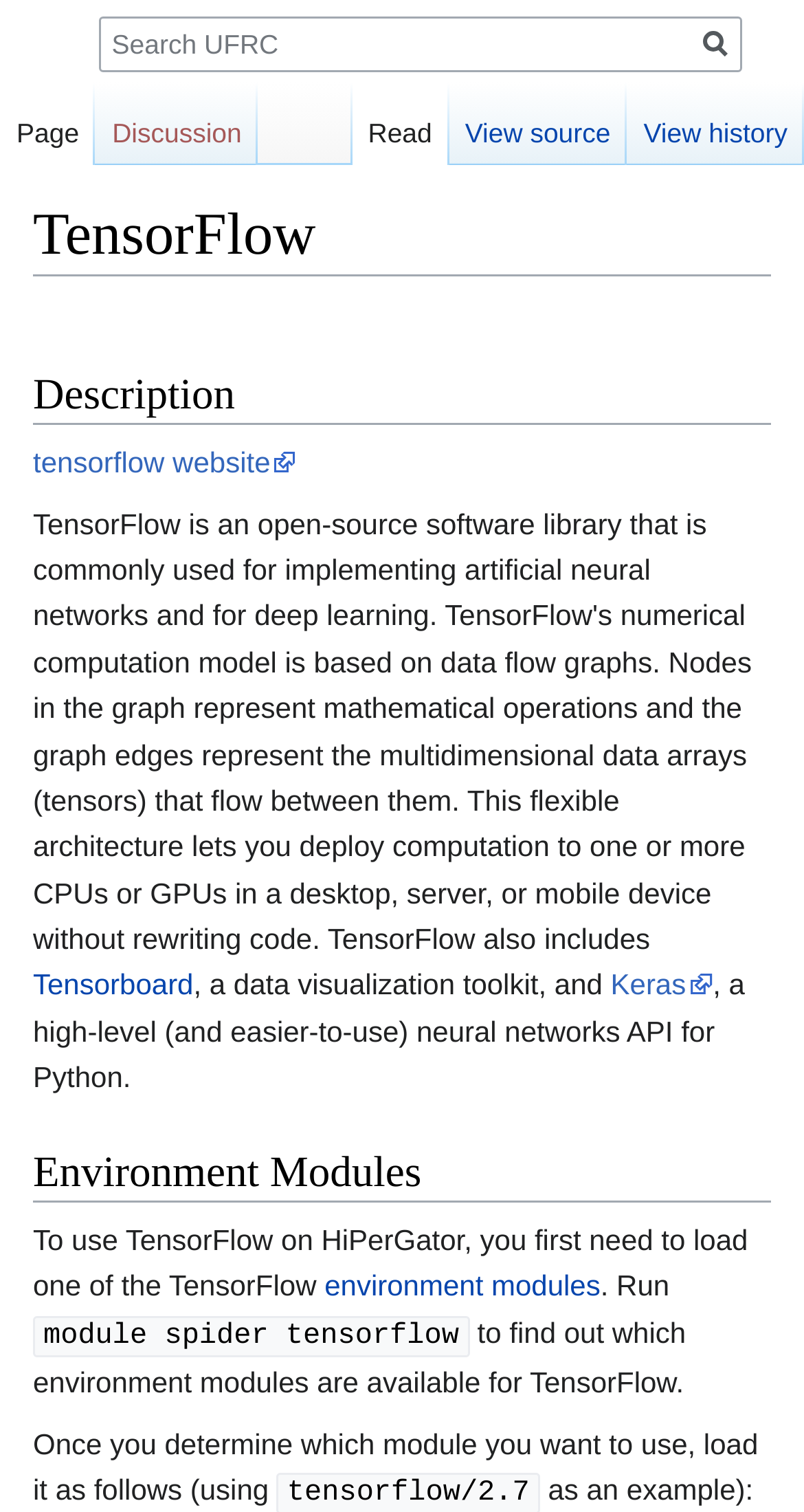What is the name of the high-level neural networks API for Python mentioned in the description?
Provide a one-word or short-phrase answer based on the image.

Keras